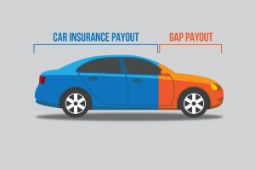What is the purpose of the gap payout?
Answer with a single word or phrase, using the screenshot for reference.

To cover the difference